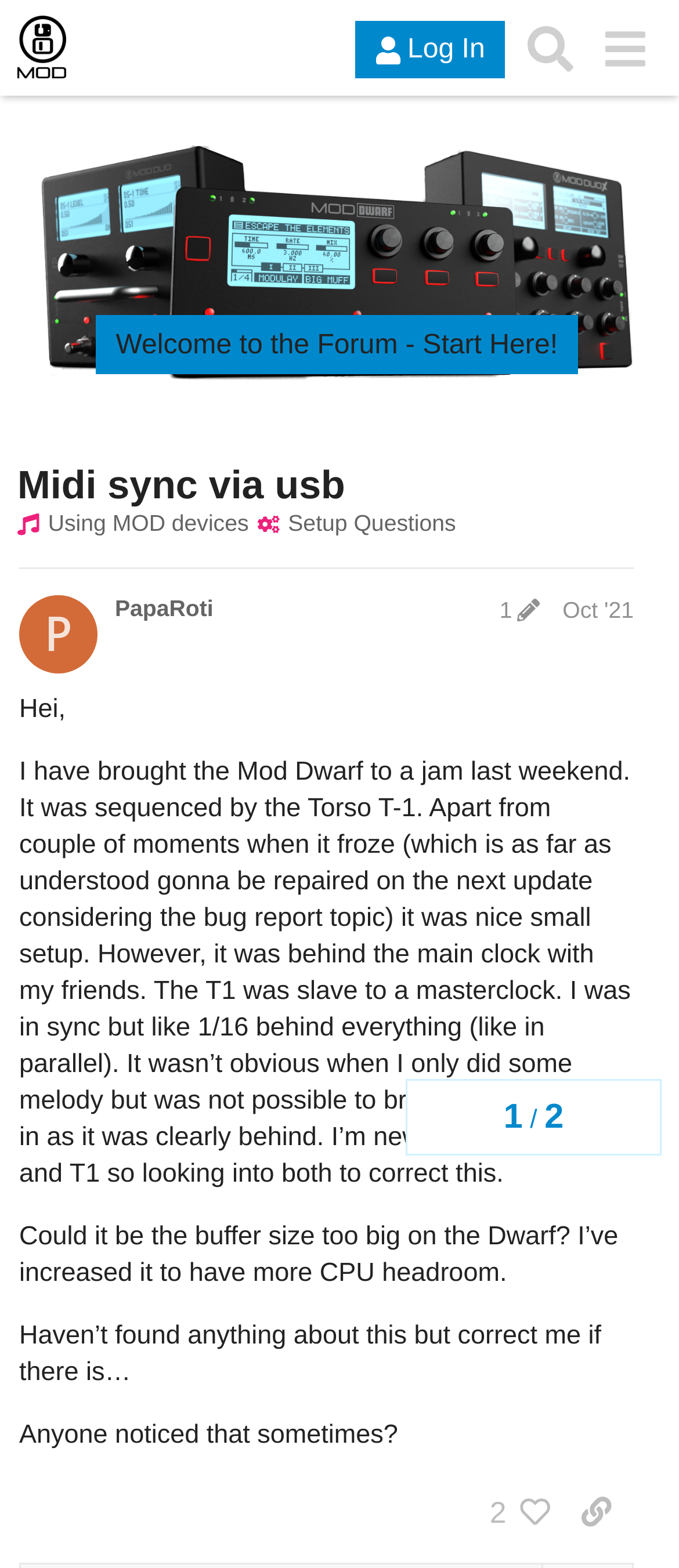Produce a meticulous description of the webpage.

This webpage appears to be a forum discussion page on the MOD Audio Forum website. At the top, there is a header section with a link to the MOD Audio Forum and a button to log in. On the right side of the header, there are links to search and a menu.

Below the header, there is a welcome message with a link to "Welcome to the Forum - Start Here!" and a heading that reads "Midi sync via usb - Using MOD devices / Setup Questions". This heading is divided into three links: "Midi sync via usb", "Using MOD devices", and "Setup Questions". The "Using MOD devices" link has a brief description and a small image, while the "Setup Questions" link also has a brief description and a small image.

The main content of the page is a discussion thread started by a user named PapaRoti. The thread title is "Midi sync via usb" and it has a topic progress navigation section at the bottom. The discussion thread has several posts, with the main post describing the user's experience with using a Mod Dwarf device at a jam session. The post is quite long and includes several paragraphs of text.

Below the main post, there are several buttons and links, including a button to view likes, a button to share a link to the post, and a link to the user's profile. There are also several small images scattered throughout the page, likely used as icons or avatars. Overall, the page has a simple and clean layout, with a focus on the discussion thread and related links and buttons.